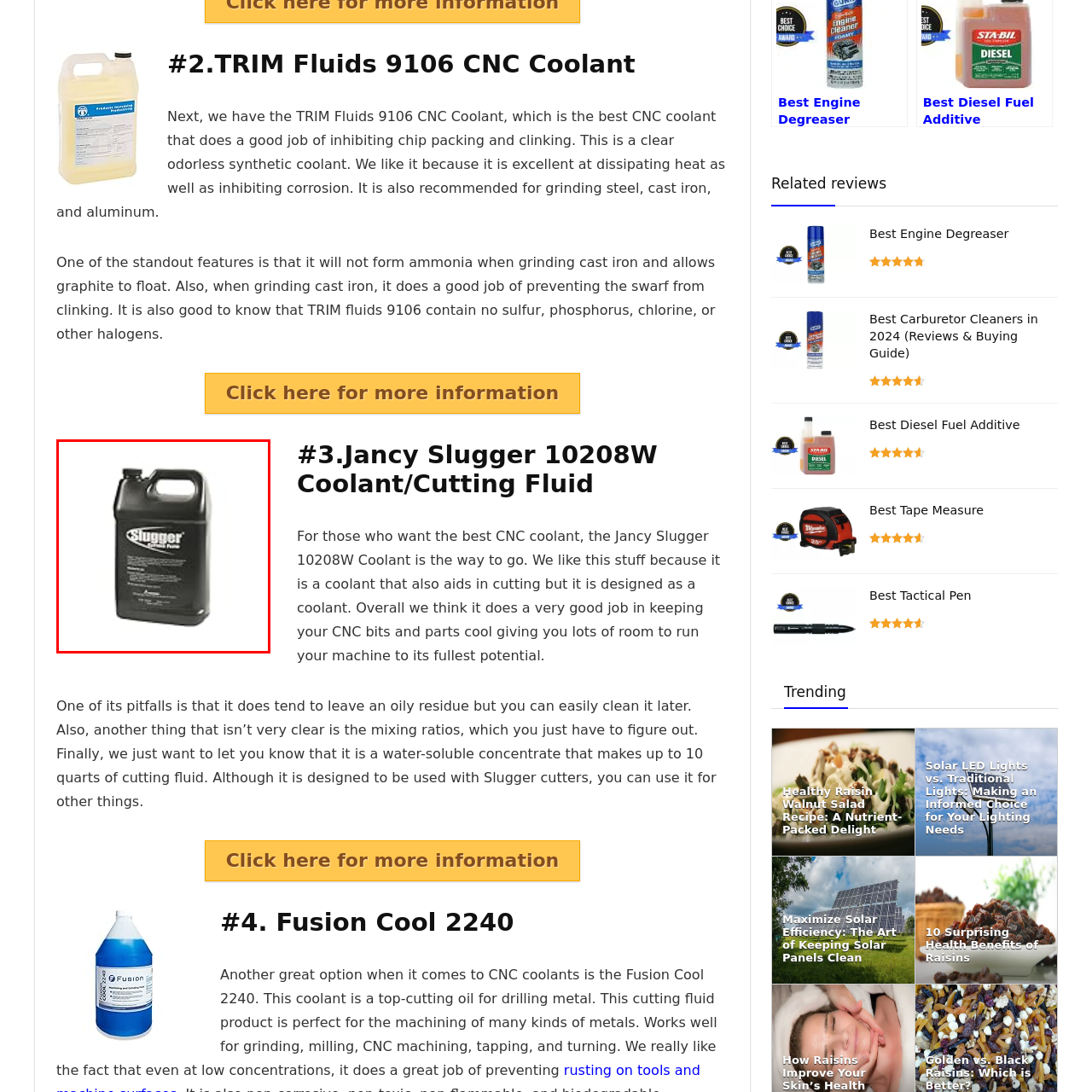View the image surrounded by the red border, How much effective cutting fluid can be created?
 Answer using a single word or phrase.

Up to 10 quarts